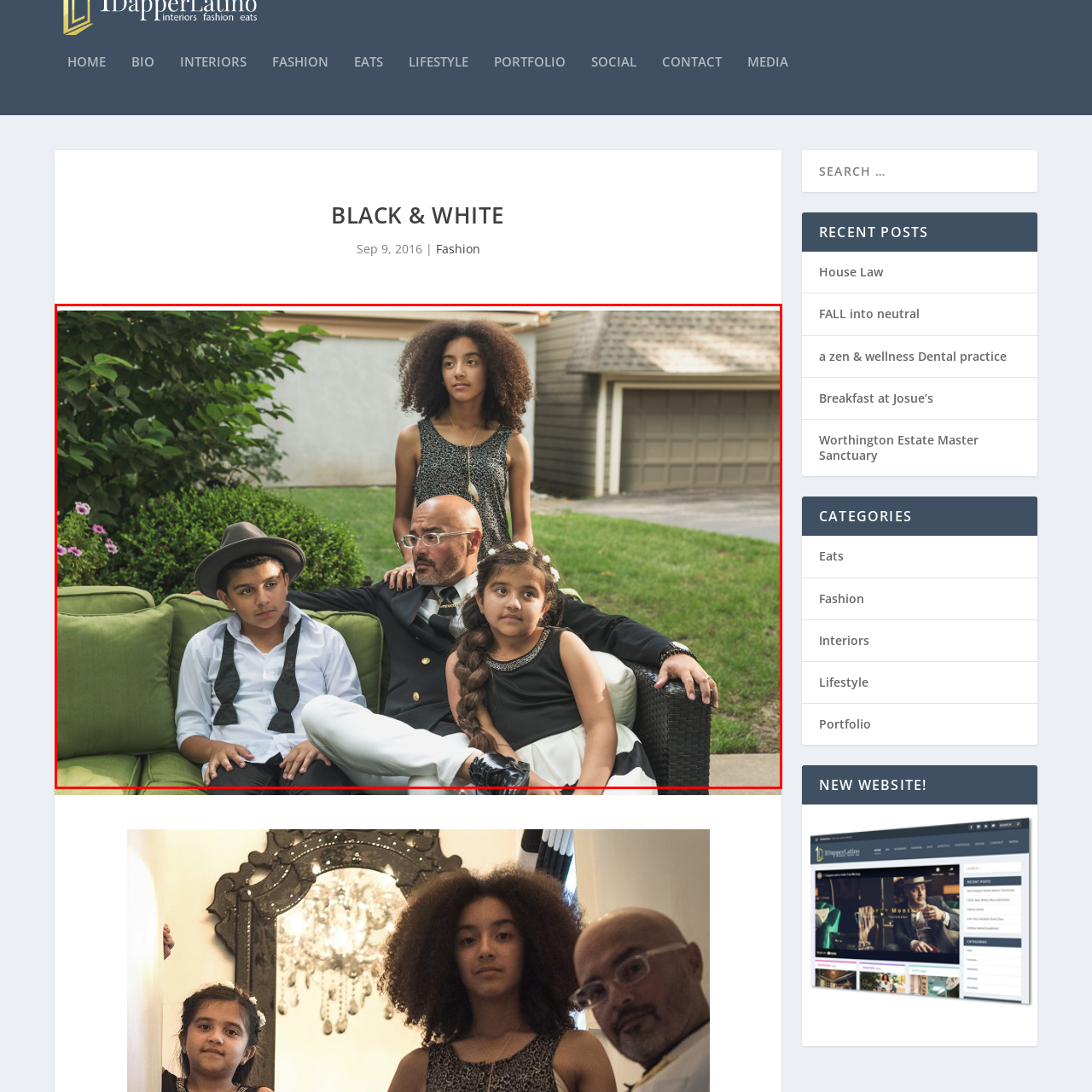Explain in detail what is depicted in the image within the red-bordered box.

In this captivating image, a well-dressed man sits prominently on a green couch, surrounded by three children, each showcasing their unique styles and expressions. The man, wearing a black suit with a tie, exudes a sense of authority and warmth as he engages with the group. To his right, a young girl in a black dress with a braided hairstyle gazes at the camera, her expression one of curiosity. Beside her, another child, dressed in a white shirt and black suspenders, leans slightly forward, displaying an inquisitive demeanor.

Standing slightly behind them is an older girl with curly hair, wearing a stylish patterned dress, who looks thoughtfully into the distance, adding a sense of depth to the scene. The lush green background, featuring manicured grass and flowering plants, contrasts beautifully with their formal attire, suggesting a family gathering or a special occasion. This image captures not only a moment of connection between the family members but also a blend of elegance and playful youthfulness, set against a serene outdoor backdrop.